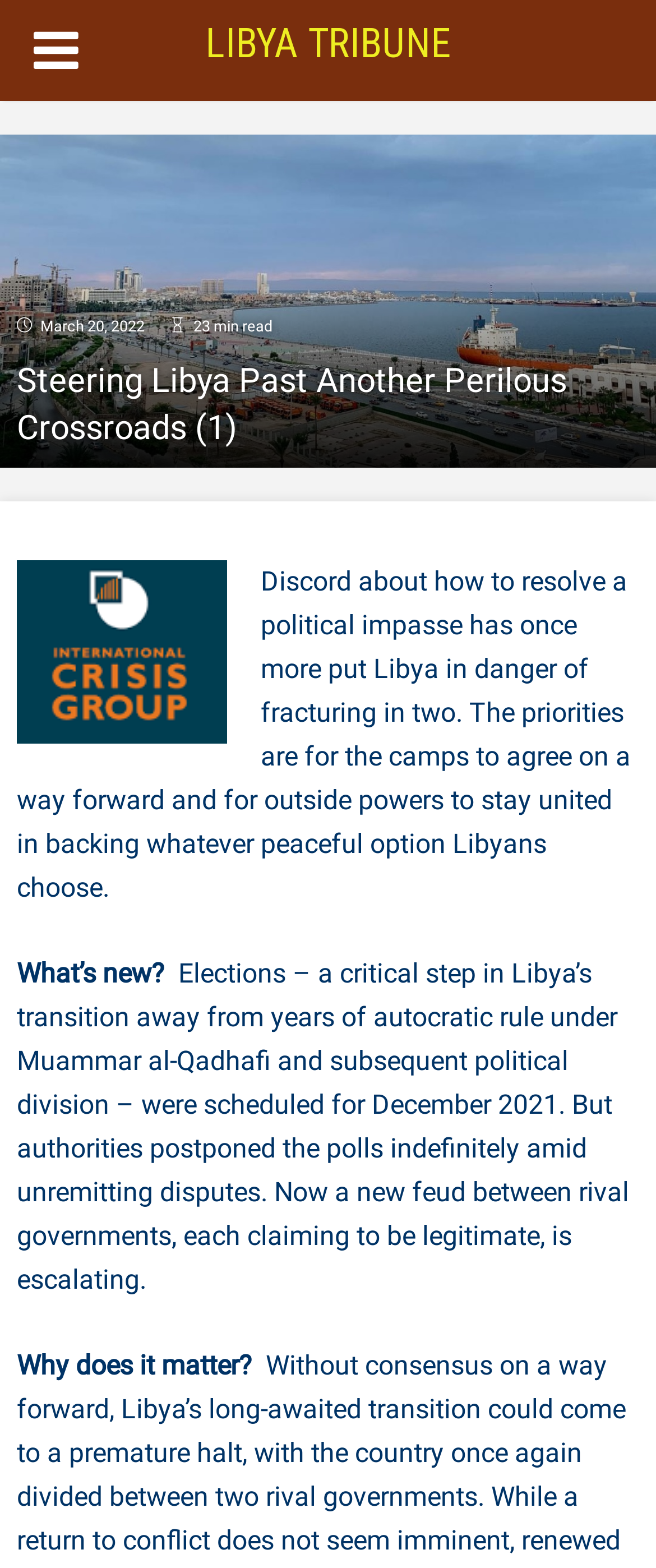Identify the bounding box for the UI element specified in this description: "parent_node: LIBYA TRIBUNE". The coordinates must be four float numbers between 0 and 1, formatted as [left, top, right, bottom].

[0.051, 0.016, 0.121, 0.049]